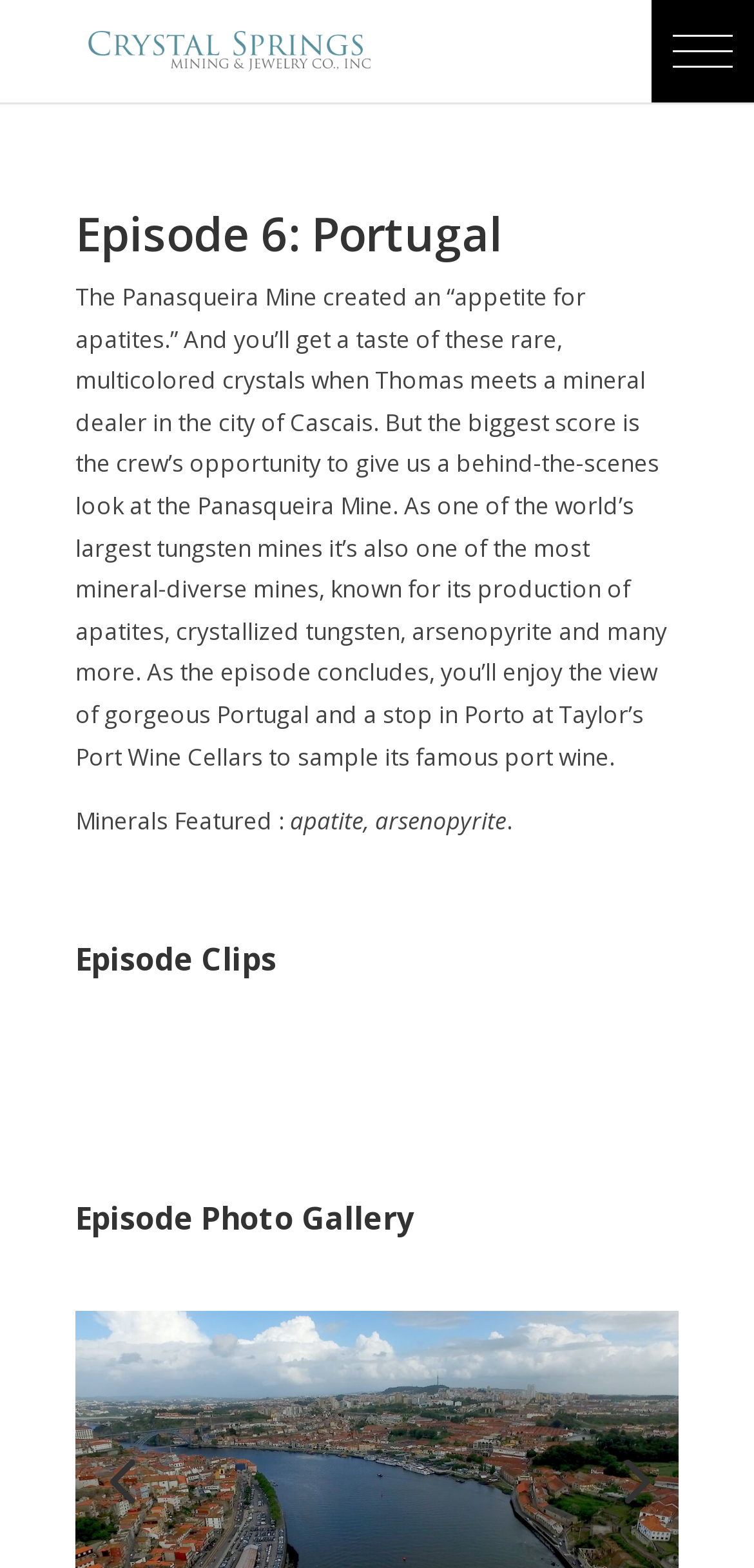How many episode clips are available? Based on the screenshot, please respond with a single word or phrase.

Not specified